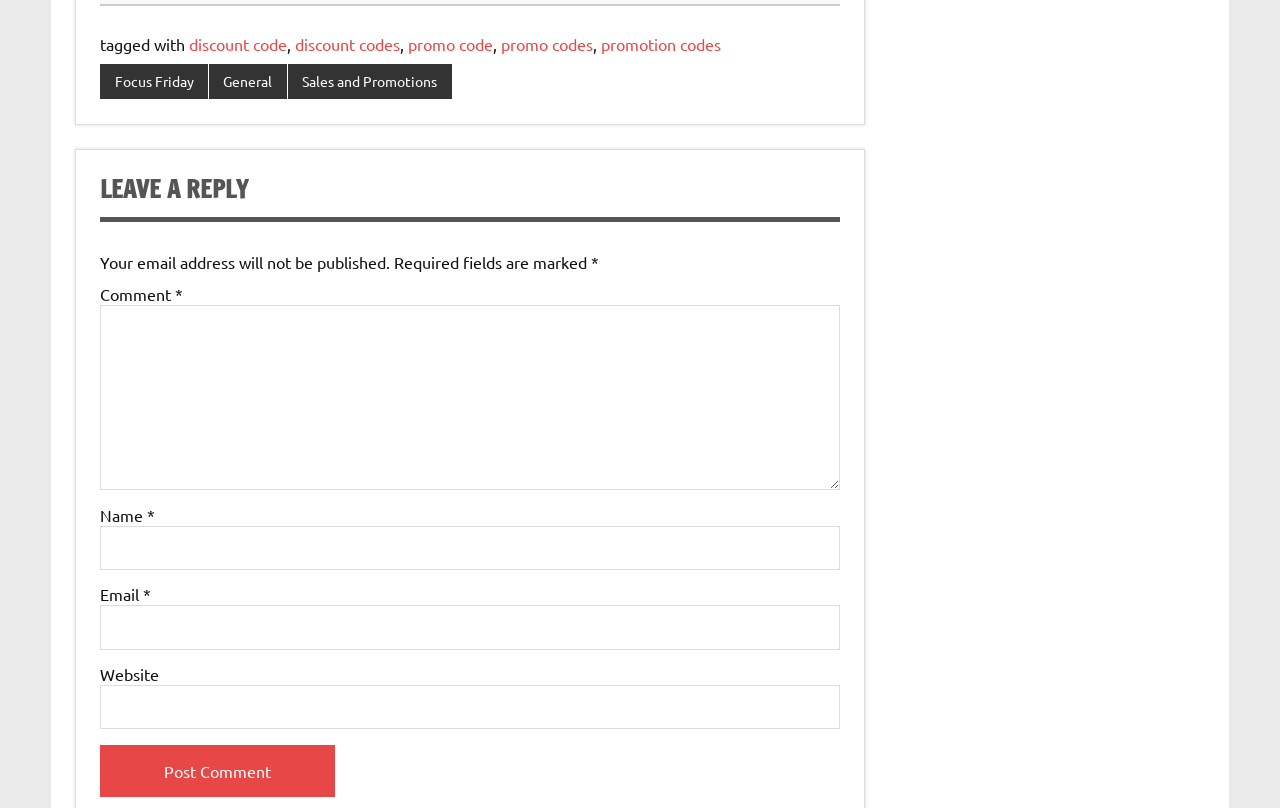Indicate the bounding box coordinates of the element that needs to be clicked to satisfy the following instruction: "click on discount code". The coordinates should be four float numbers between 0 and 1, i.e., [left, top, right, bottom].

[0.148, 0.042, 0.224, 0.066]